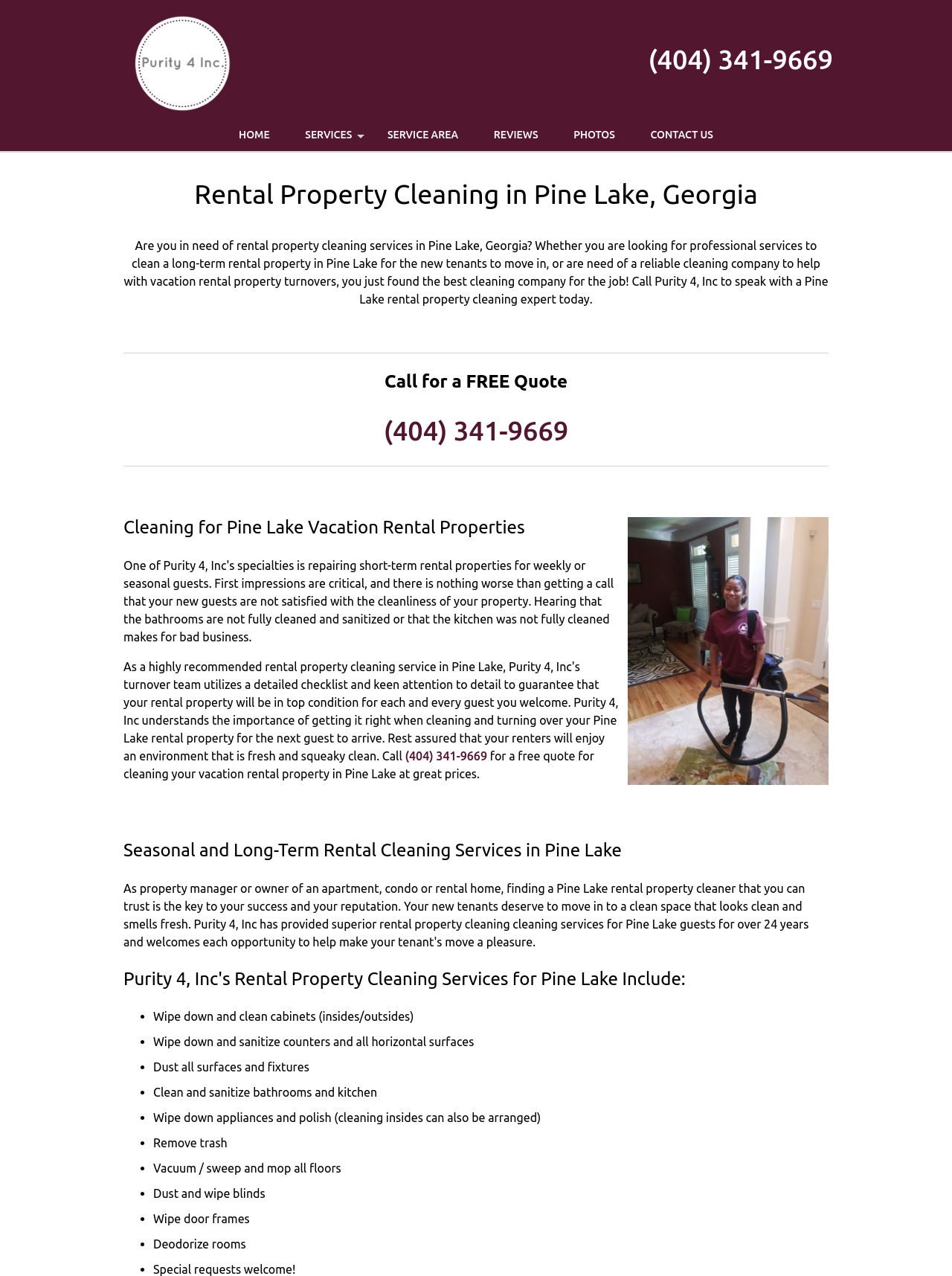Bounding box coordinates are specified in the format (top-left x, top-left y, bottom-right x, bottom-right y). All values are floating point numbers bounded between 0 and 1. Please provide the bounding box coordinate of the region this sentence describes: +Services

[0.303, 0.093, 0.387, 0.118]